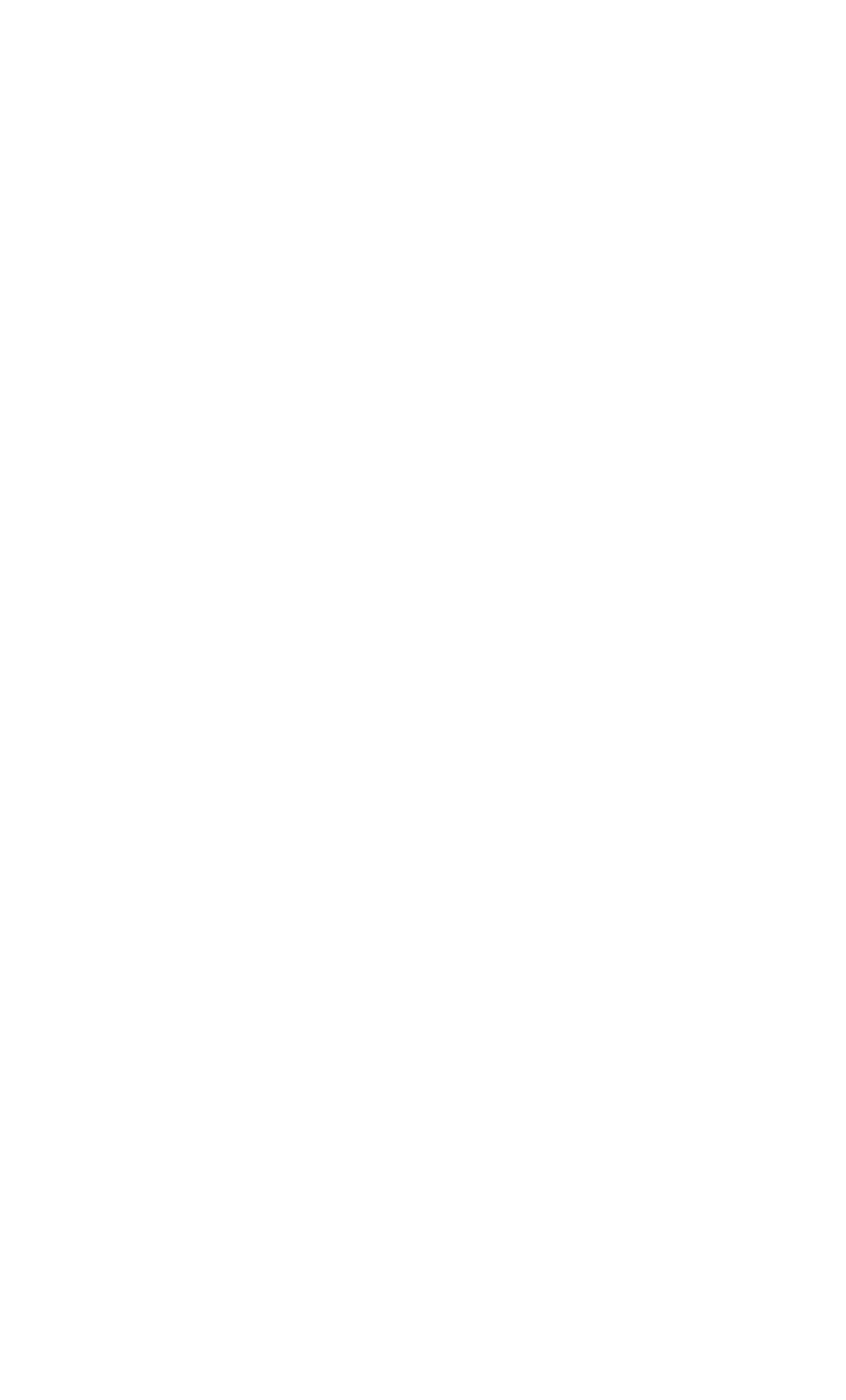How many sections are there in the webpage?
Please provide a comprehensive answer based on the information in the image.

There are two main sections in the webpage: the top section with text and links, and the post navigation section with links to other posts.